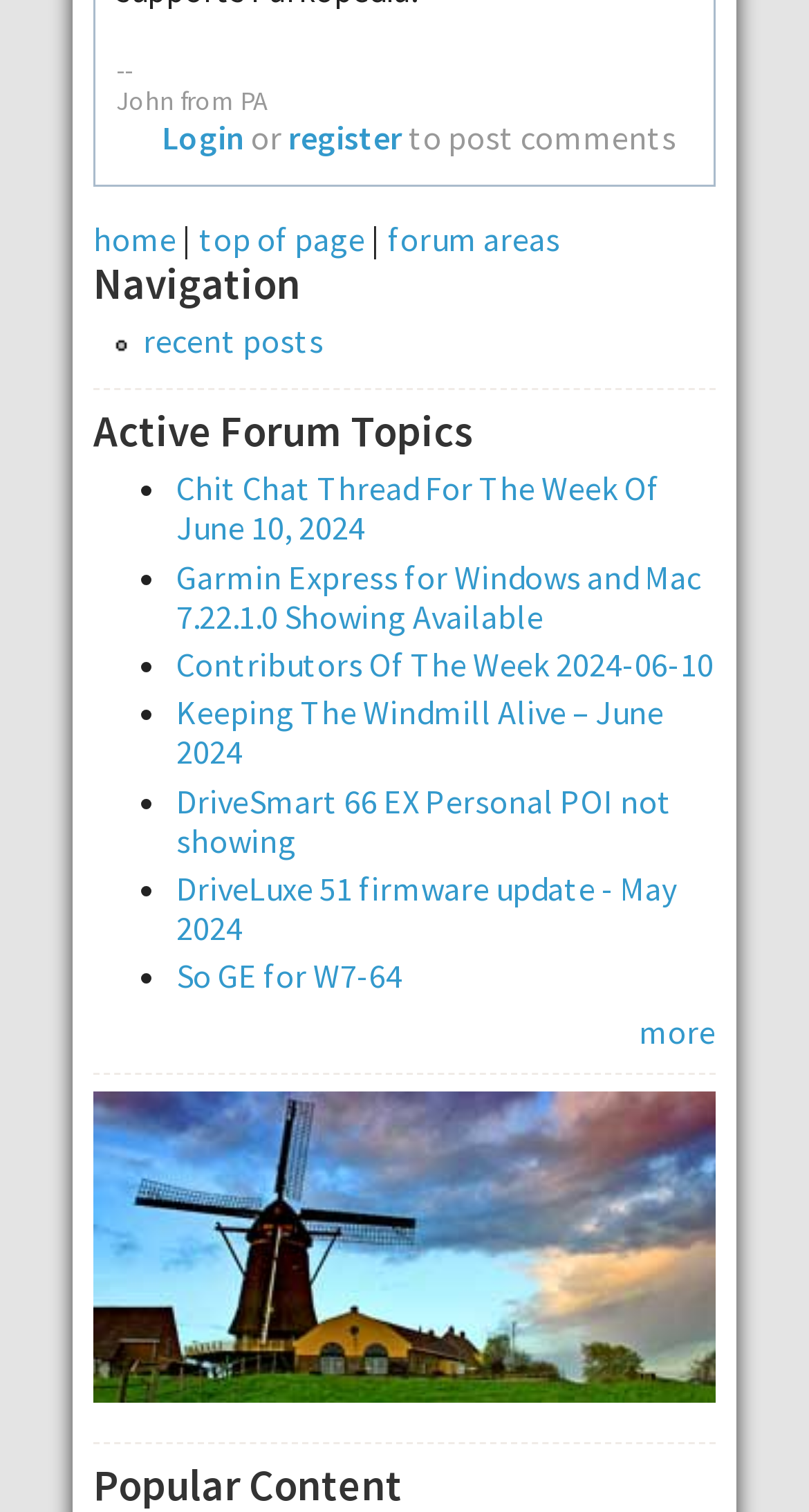Given the element description, predict the bounding box coordinates in the format (top-left x, top-left y, bottom-right x, bottom-right y), using floating point numbers between 0 and 1: top of page

[0.246, 0.143, 0.451, 0.171]